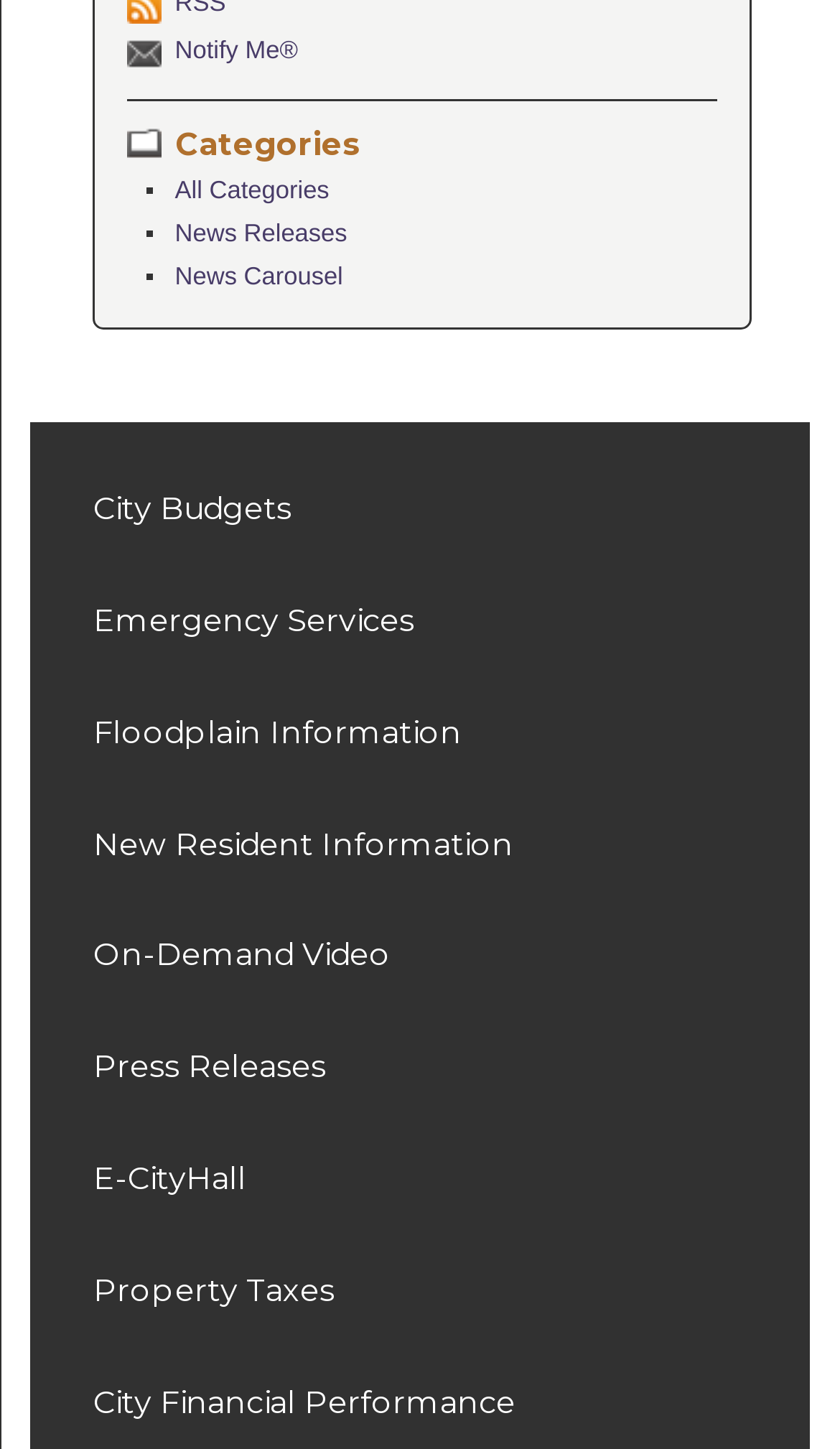How many categories are listed?
Please use the image to provide a one-word or short phrase answer.

6